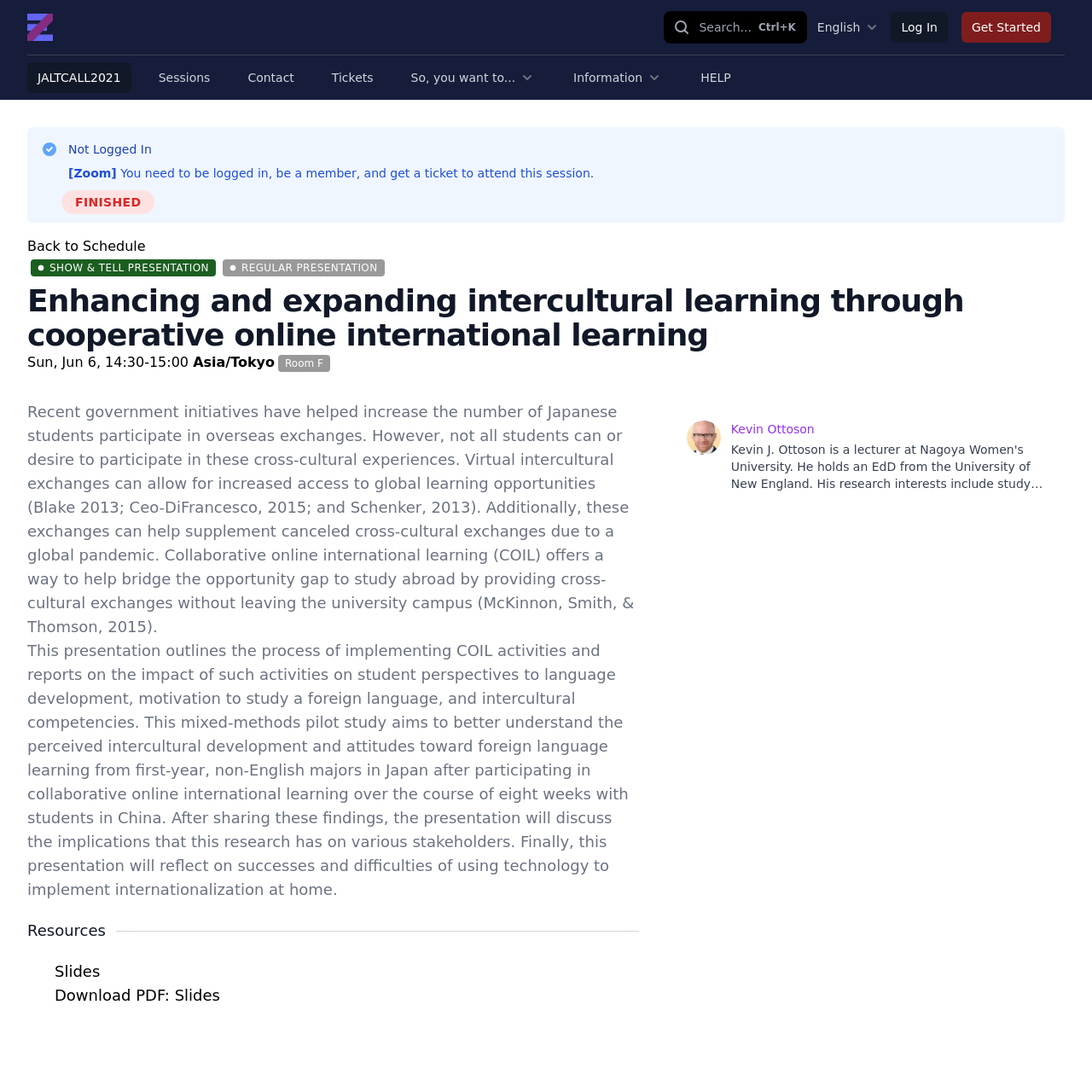Locate the bounding box coordinates of the clickable region to complete the following instruction: "Get started with the website."

[0.88, 0.011, 0.962, 0.039]